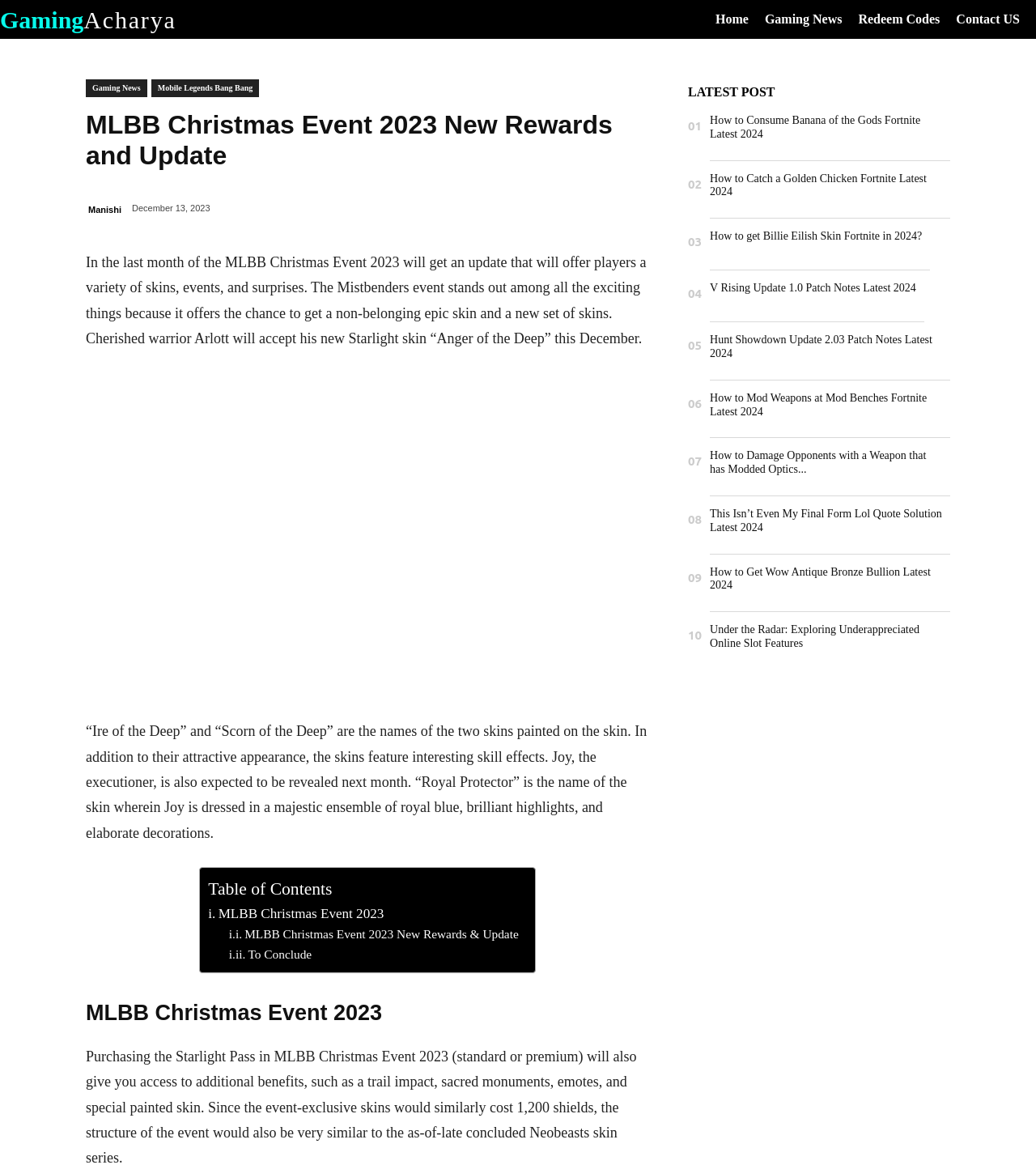How many links are there in the top navigation bar?
Relying on the image, give a concise answer in one word or a brief phrase.

5